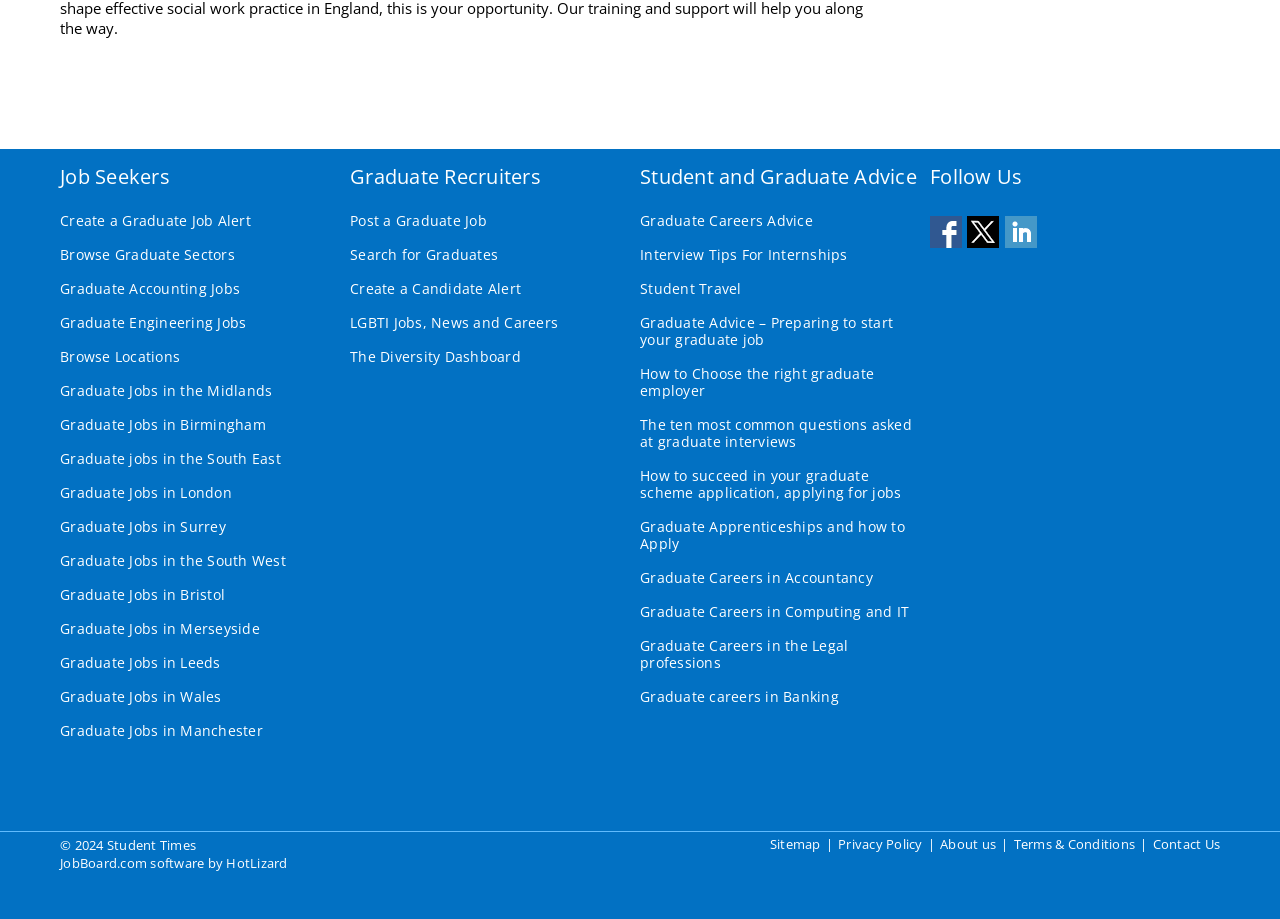Locate the bounding box coordinates of the clickable area to execute the instruction: "View Graduate Jobs in London". Provide the coordinates as four float numbers between 0 and 1, represented as [left, top, right, bottom].

[0.047, 0.522, 0.181, 0.551]